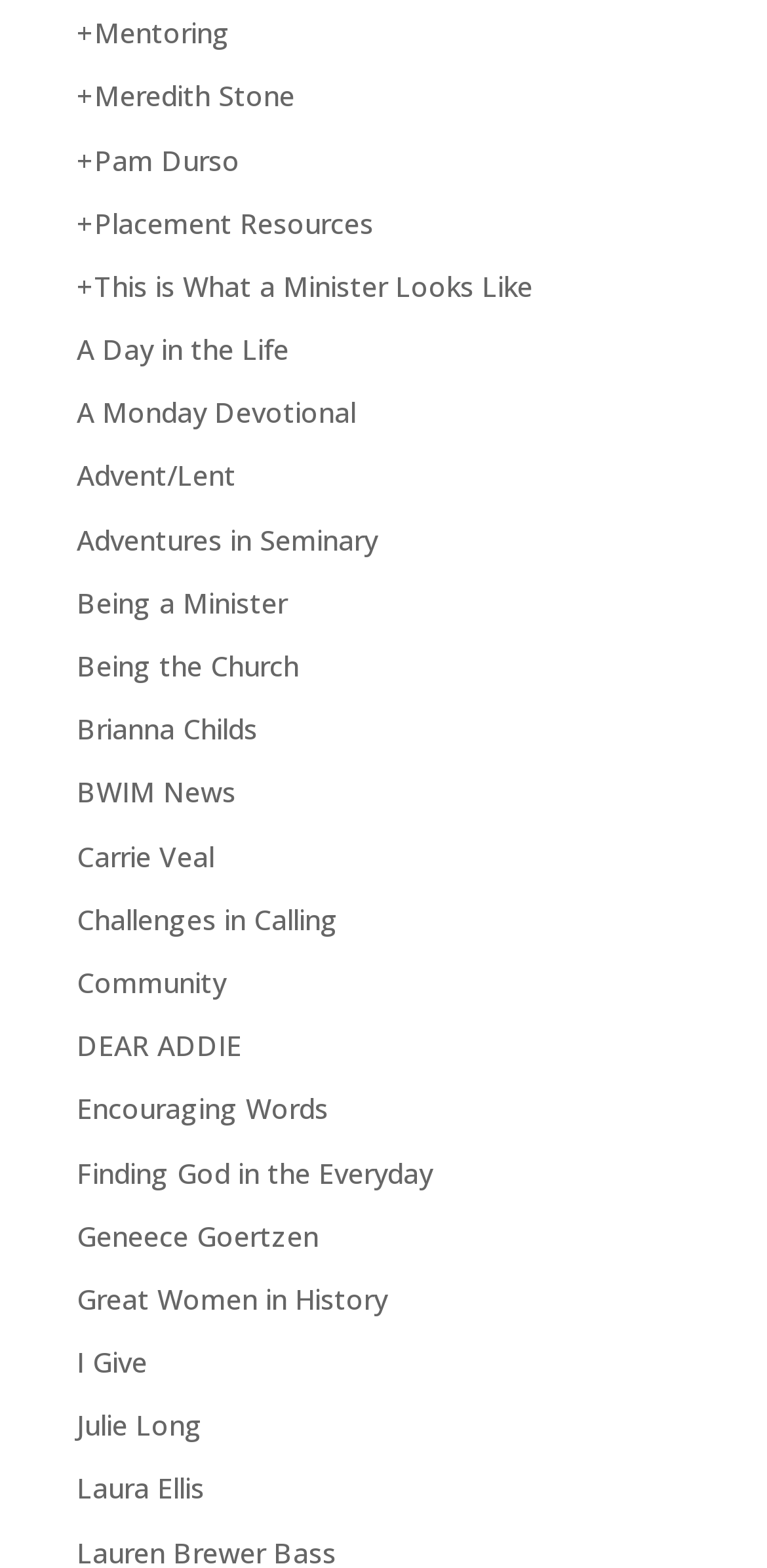Please respond in a single word or phrase: 
What is the first link on the webpage?

Mentoring